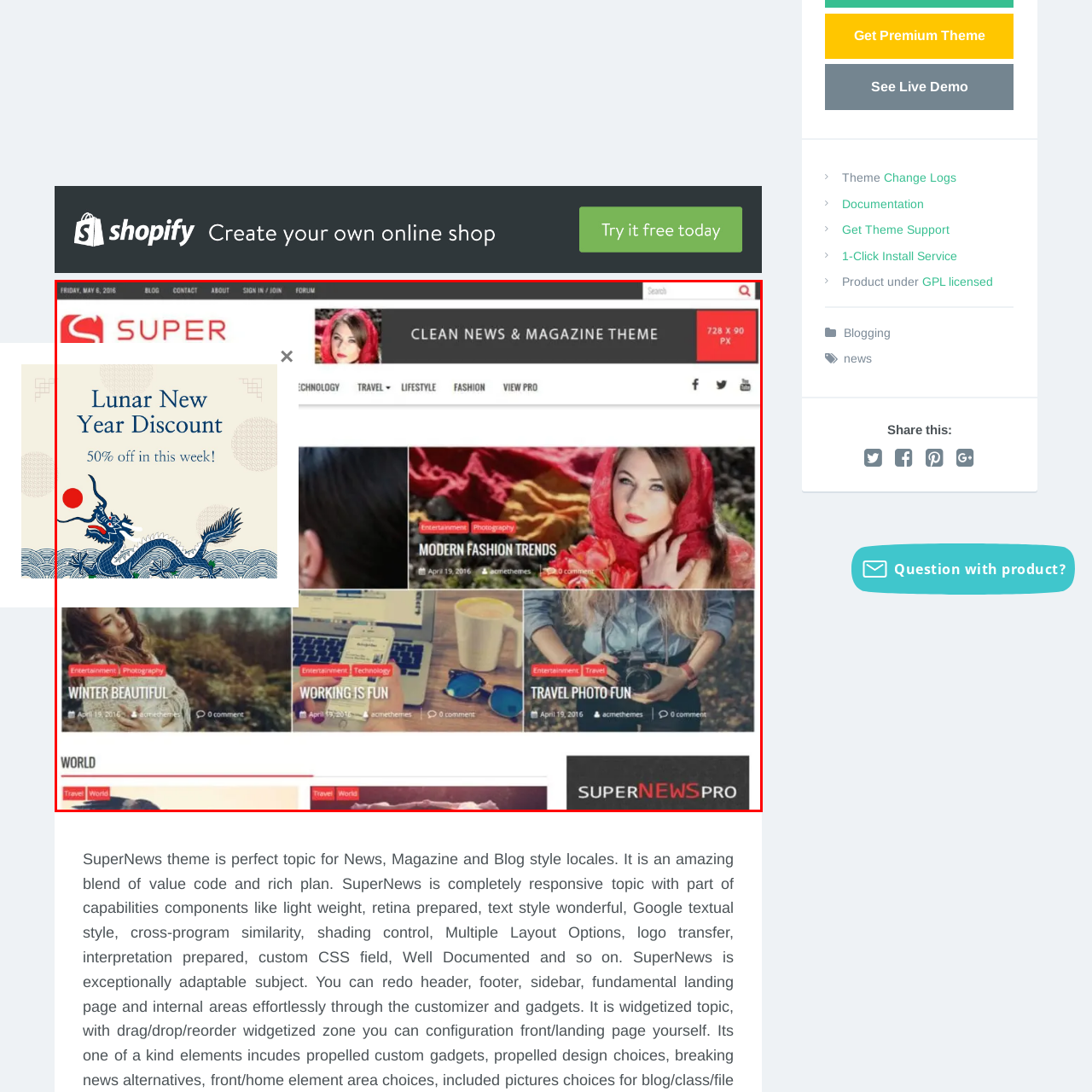Focus on the portion of the image highlighted in red and deliver a detailed explanation for the following question: What is the theme of the webpage?

The caption states that the promotional banner is situated on a webpage dedicated to a 'clean news and magazine theme', implying that the webpage's overall theme is focused on news and magazine content with a clean design aesthetic.